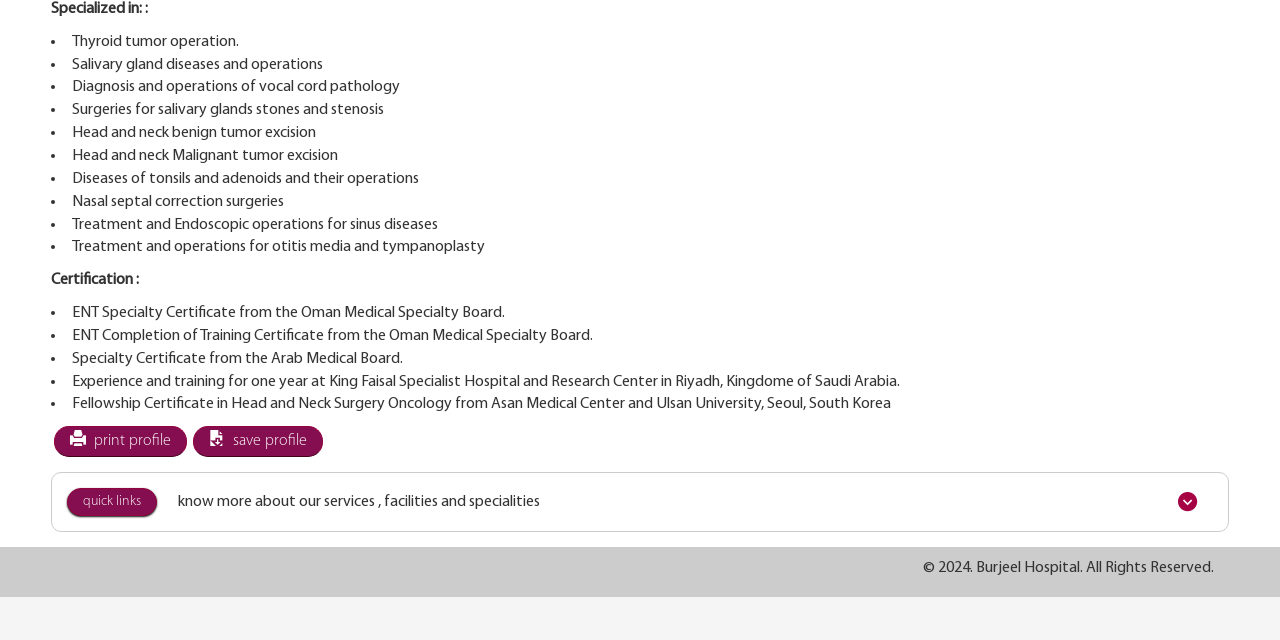Using the format (top-left x, top-left y, bottom-right x, bottom-right y), and given the element description, identify the bounding box coordinates within the screenshot: quick links

[0.052, 0.763, 0.123, 0.806]